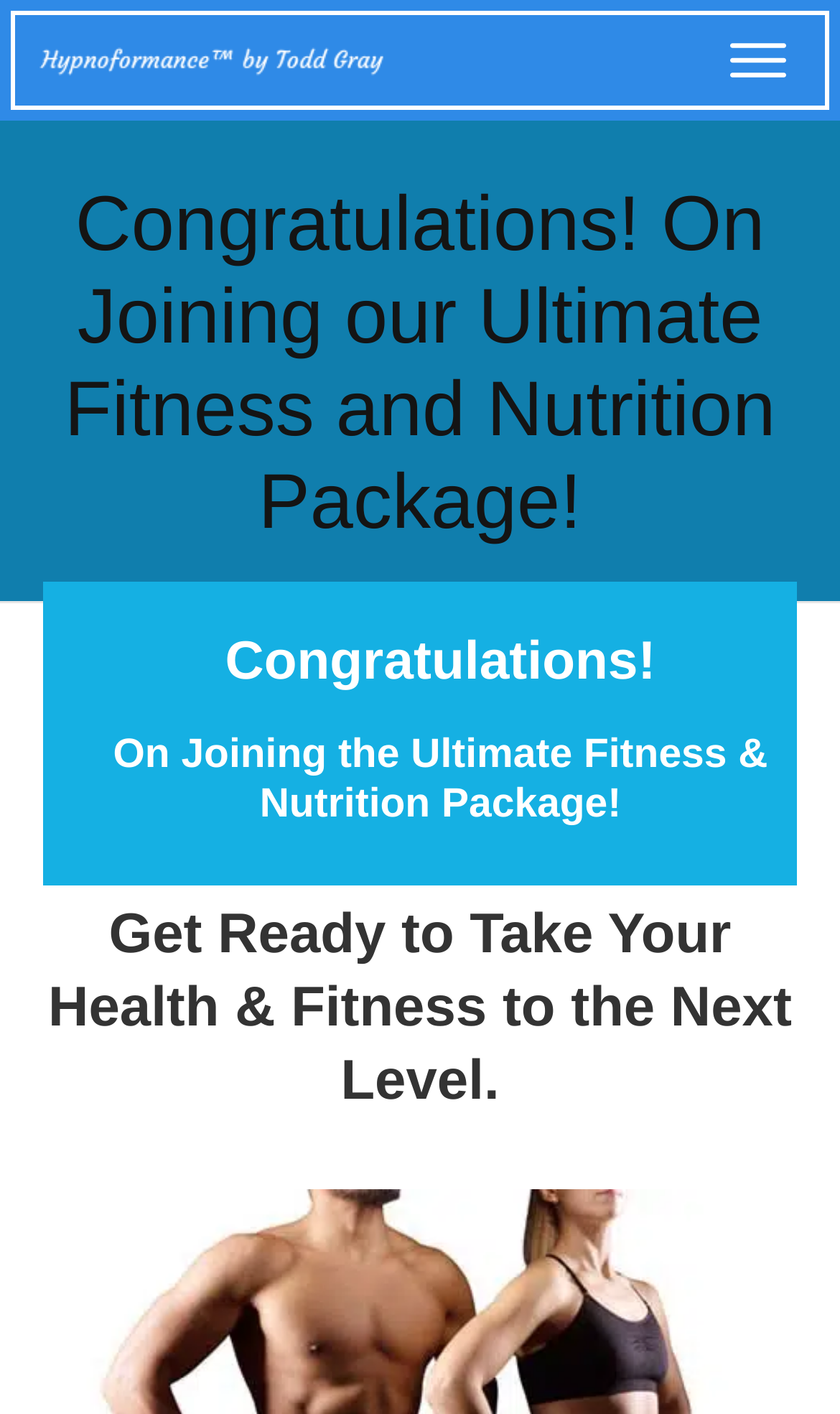Please respond in a single word or phrase: 
Who is the certified hypnotherapist?

Todd Gray